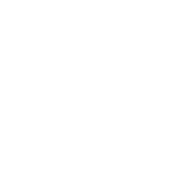What is the flavor profile of the syrup?
Please use the image to provide an in-depth answer to the question.

The caption describes the flavor profile of the syrup as bringing the rich, earthy taste of toasted pistachio nuts, offering a warm sweetness, which suggests that the syrup has a complex and nuanced flavor profile.